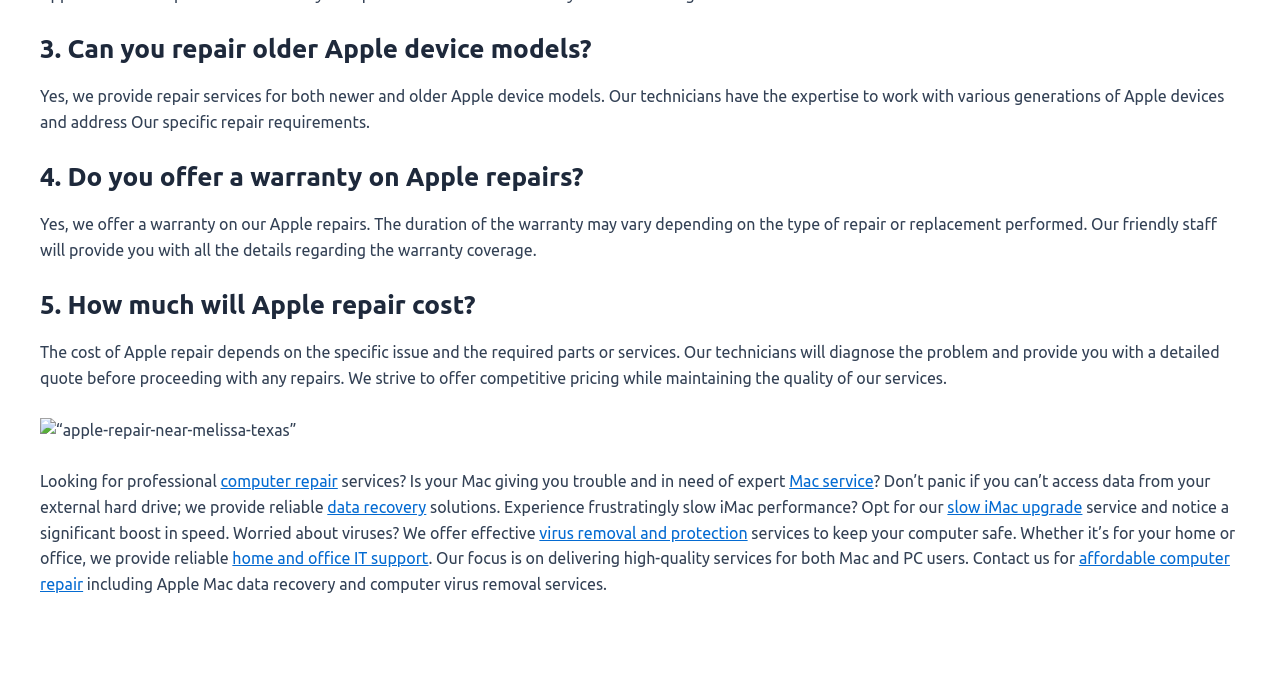Given the element description slow iMac upgrade, predict the bounding box coordinates for the UI element in the webpage screenshot. The format should be (top-left x, top-left y, bottom-right x, bottom-right y), and the values should be between 0 and 1.

[0.74, 0.733, 0.846, 0.76]